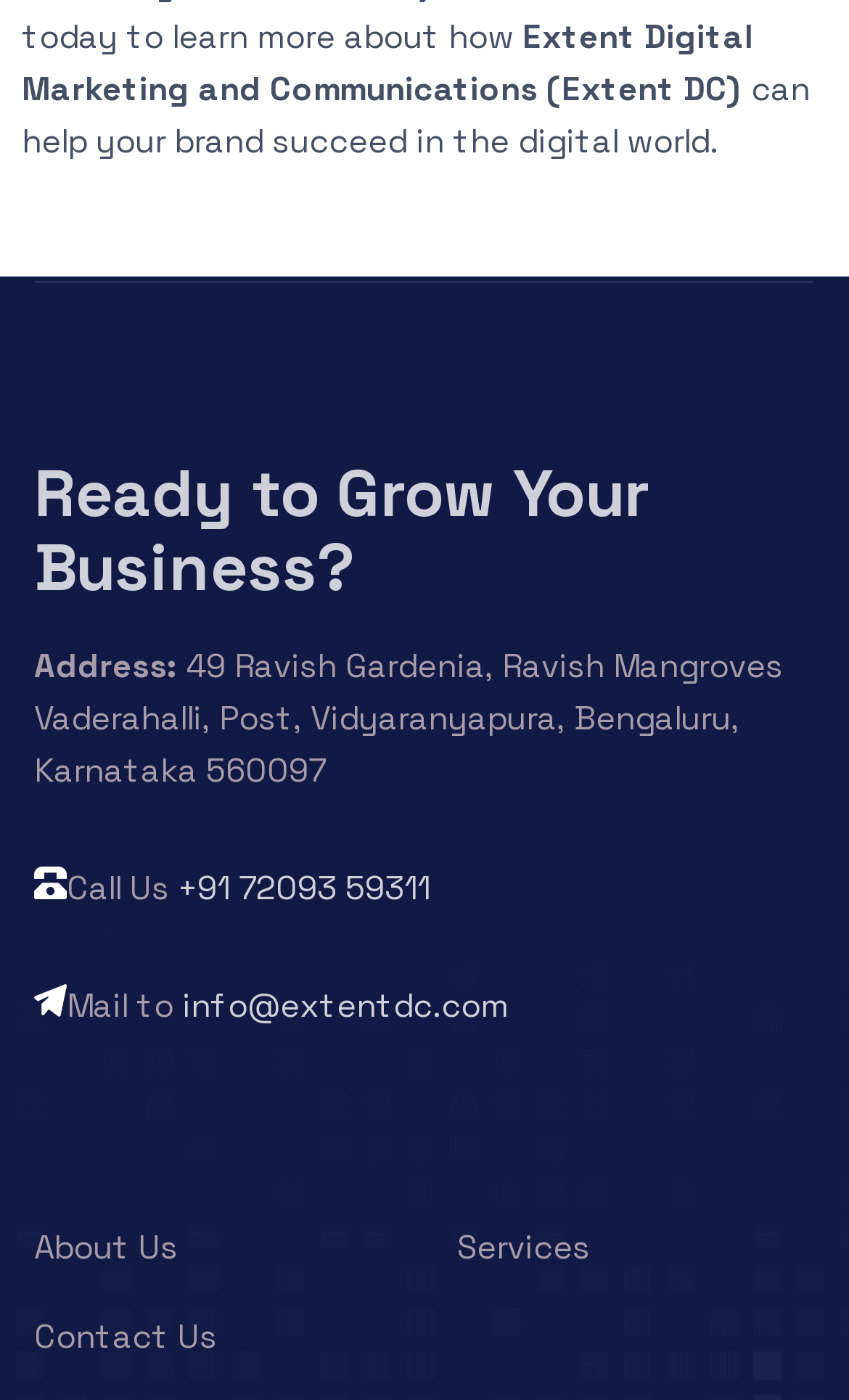Find the bounding box coordinates for the HTML element described as: "+91 72093 59311". The coordinates should consist of four float values between 0 and 1, i.e., [left, top, right, bottom].

[0.209, 0.618, 0.507, 0.648]